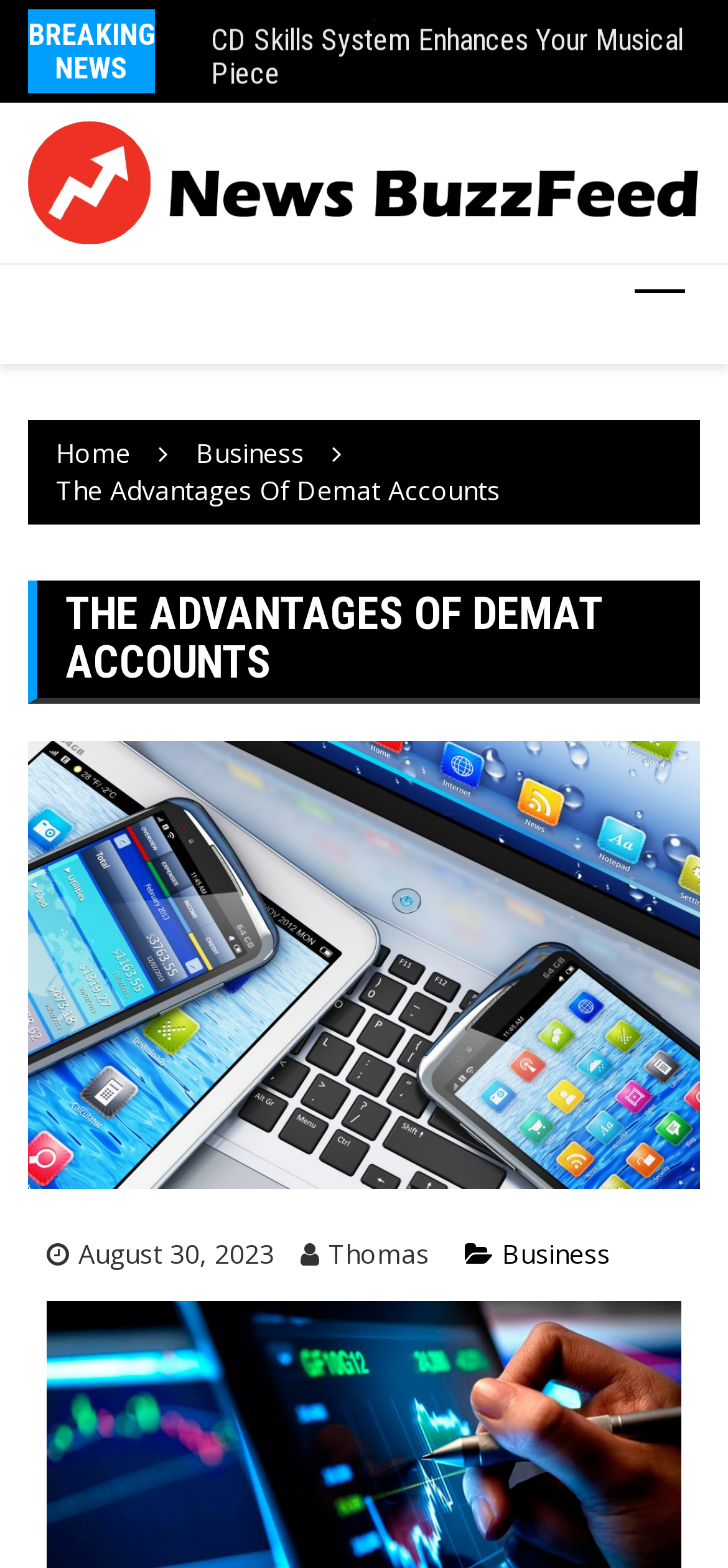Identify the bounding box coordinates for the UI element described as follows: August 30, 2023May 19, 2024. Use the format (top-left x, top-left y, bottom-right x, bottom-right y) and ensure all values are floating point numbers between 0 and 1.

[0.064, 0.788, 0.377, 0.811]